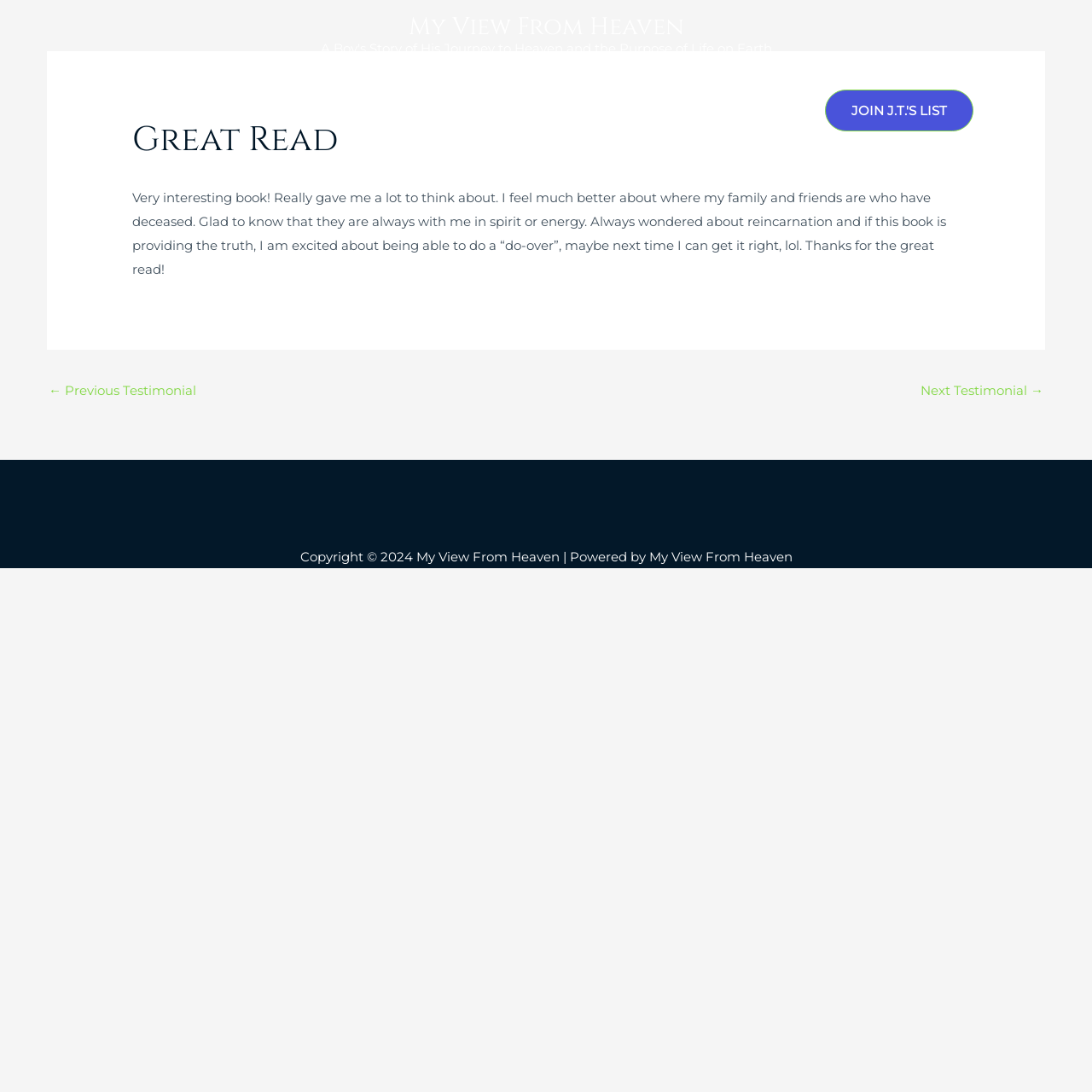How many navigation links are there in the site navigation?
Provide a fully detailed and comprehensive answer to the question.

The site navigation section contains 7 links: 'Home', 'About', 'Excerpt', 'Where to Buy', 'Book Clubs', 'Contact', and 'Publisher Page'. These links can be found in the navigation section with the description 'Site Navigation'.